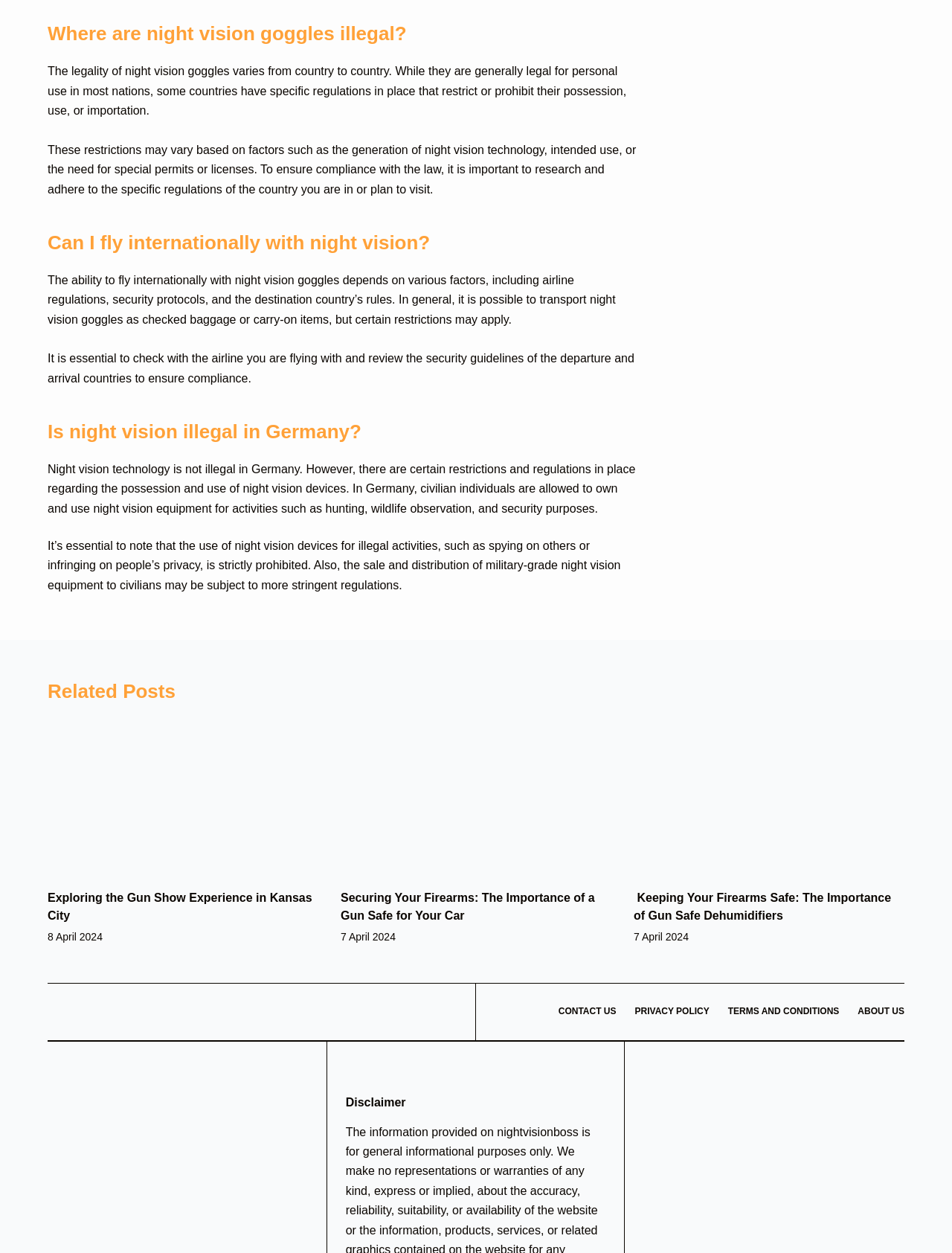Find the bounding box of the UI element described as follows: "Terms and Conditions".

[0.755, 0.803, 0.891, 0.812]